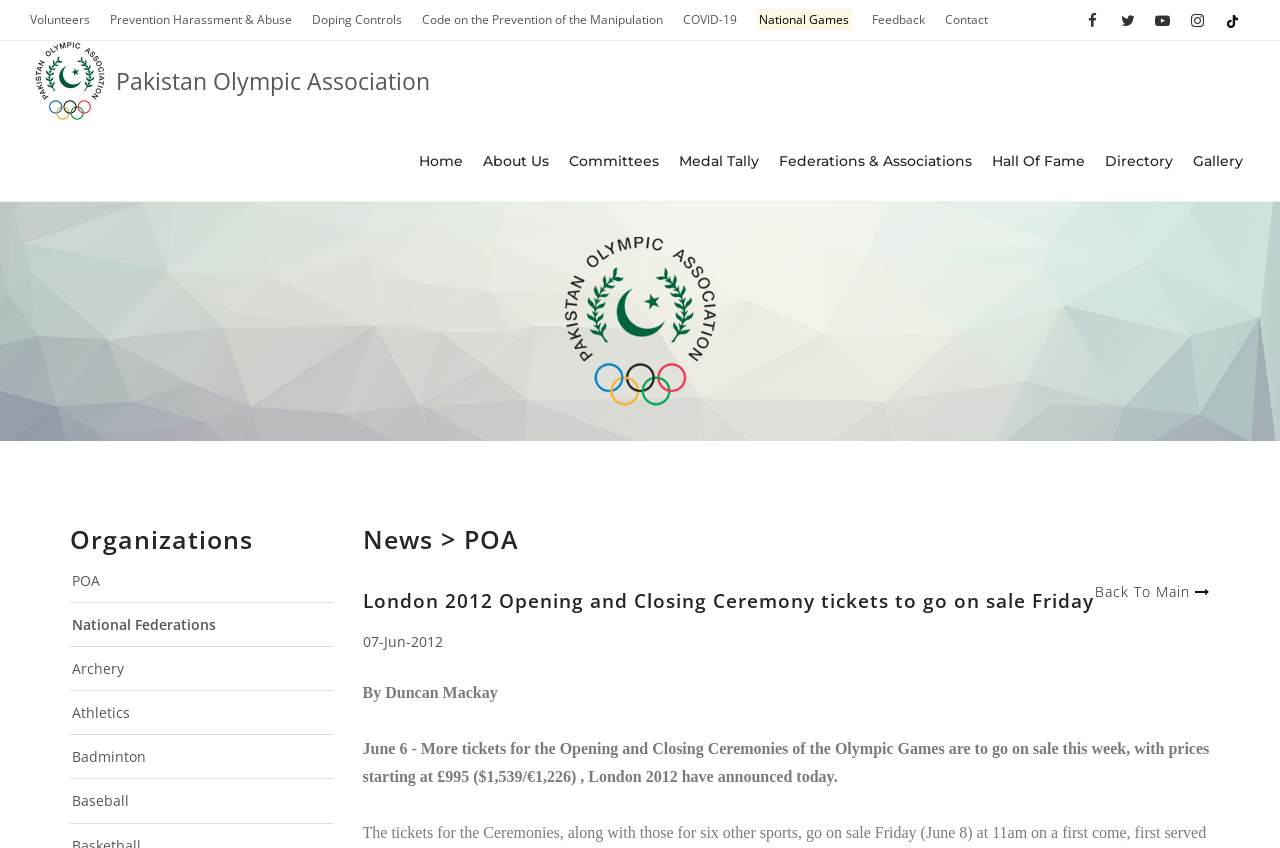Determine the coordinates of the bounding box for the clickable area needed to execute this instruction: "Open POA".

[0.056, 0.673, 0.078, 0.695]